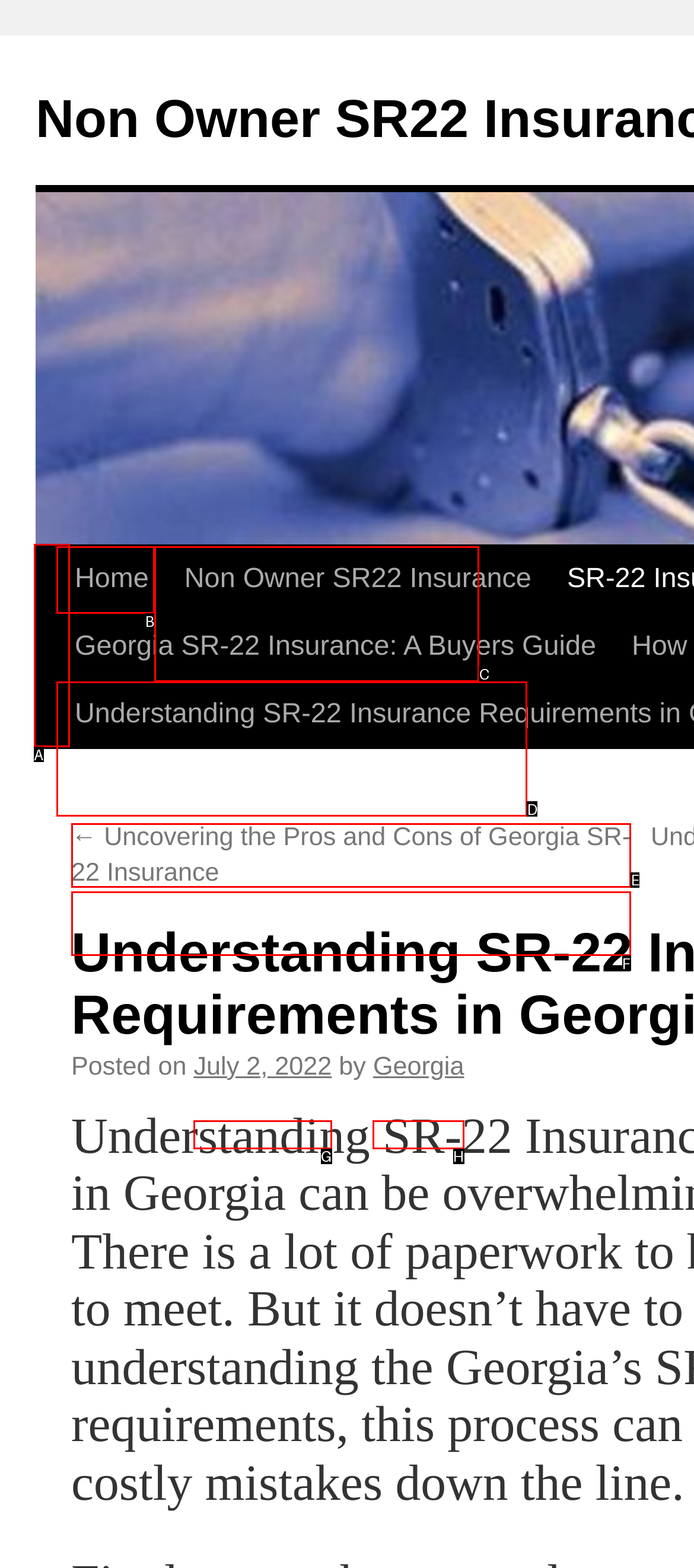From the available options, which lettered element should I click to complete this task: check previous article?

E